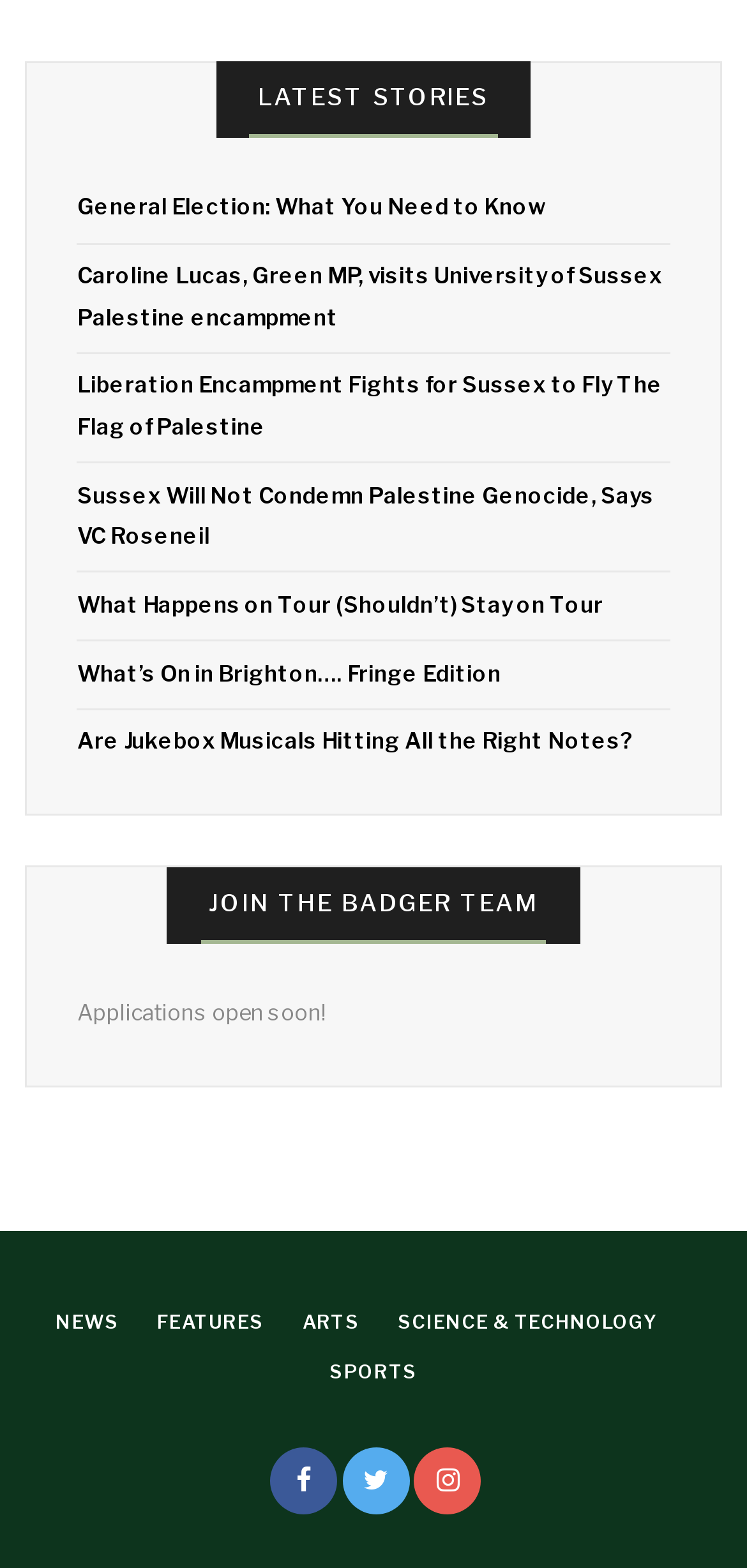Locate the bounding box of the UI element described by: "FAQ" in the given webpage screenshot.

None